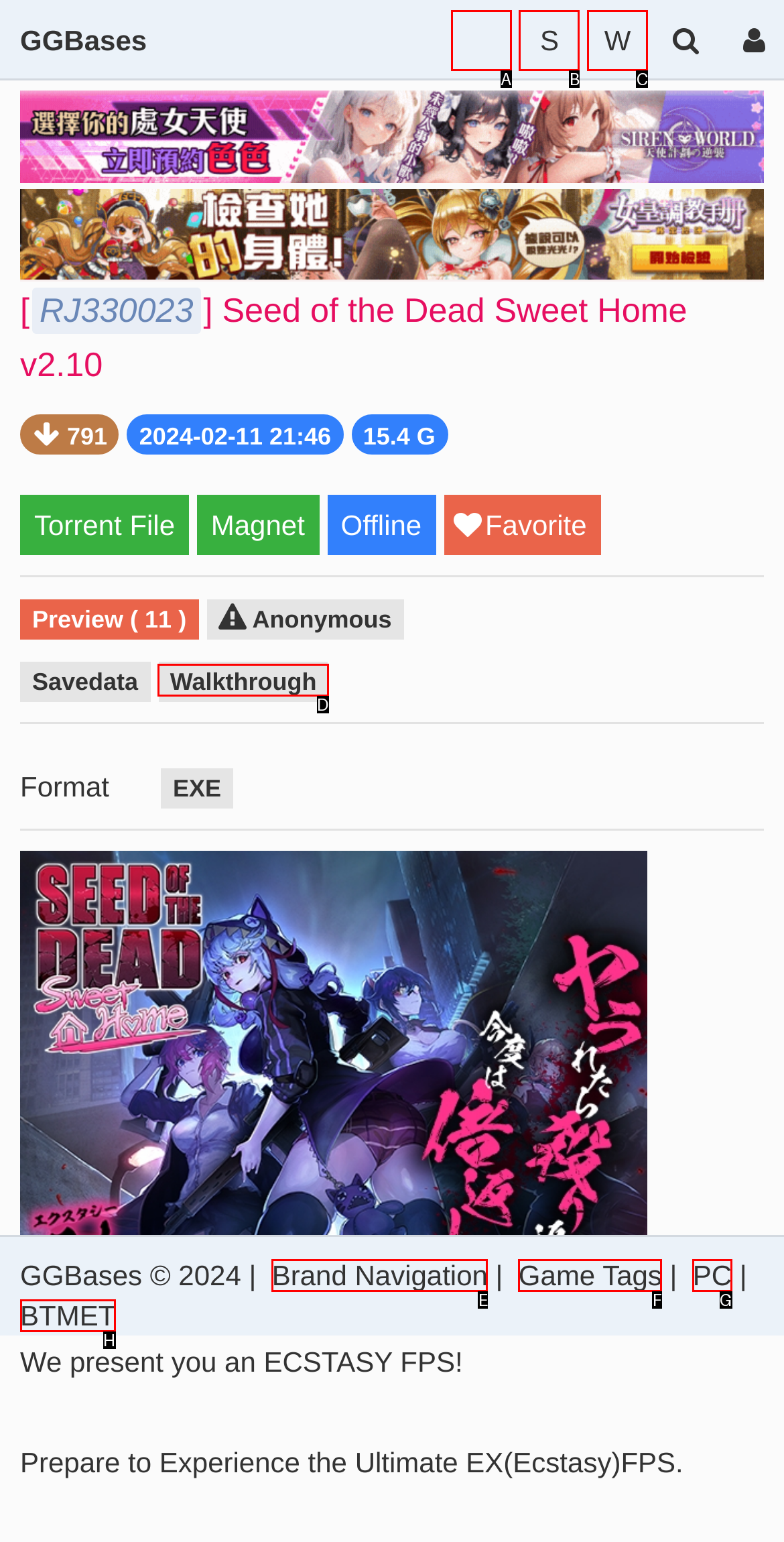Given the description: BTMET, identify the HTML element that fits best. Respond with the letter of the correct option from the choices.

H